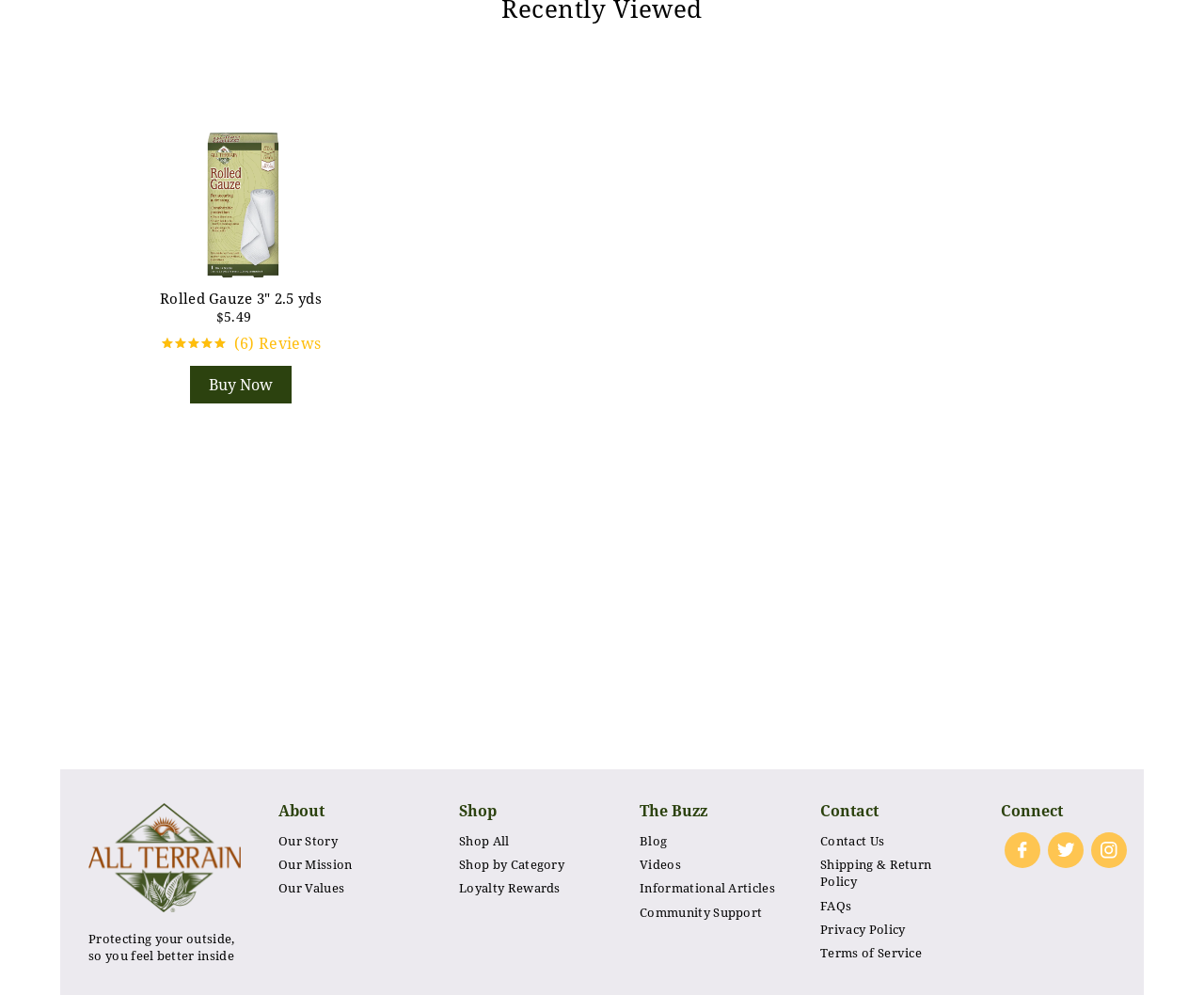Give a short answer to this question using one word or a phrase:
How many social media links are available on the webpage?

3